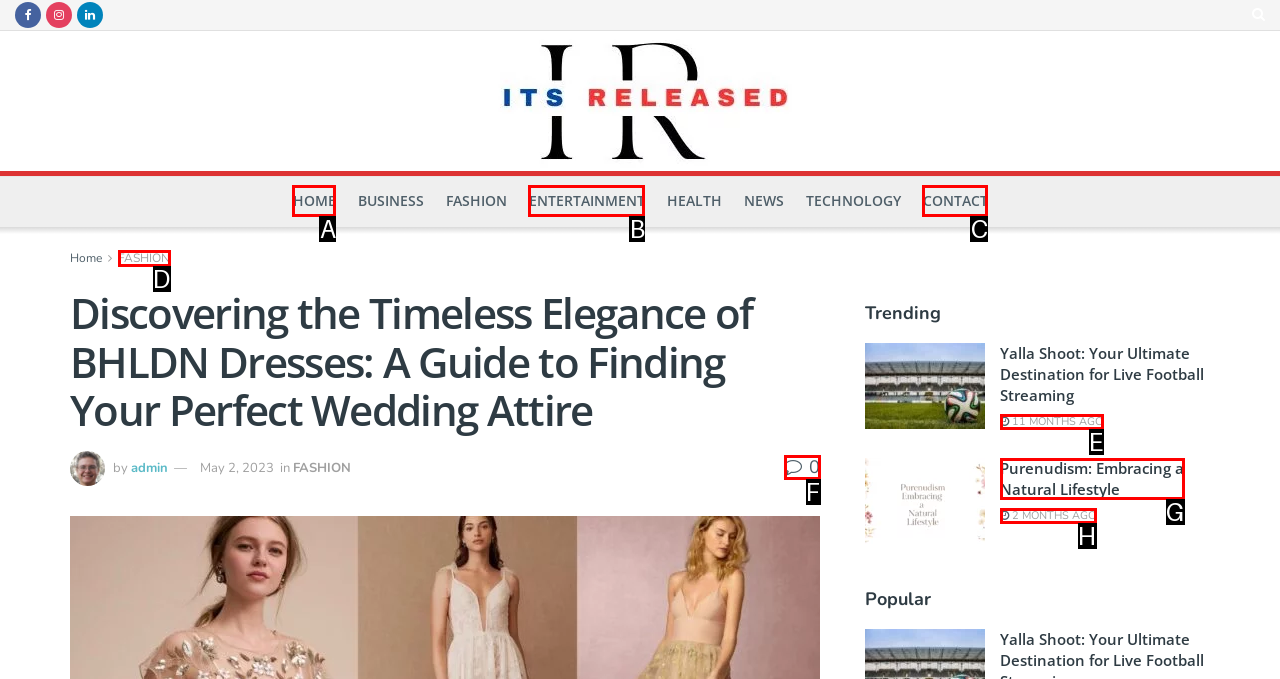Identify the letter corresponding to the UI element that matches this description: 11 months ago
Answer using only the letter from the provided options.

E